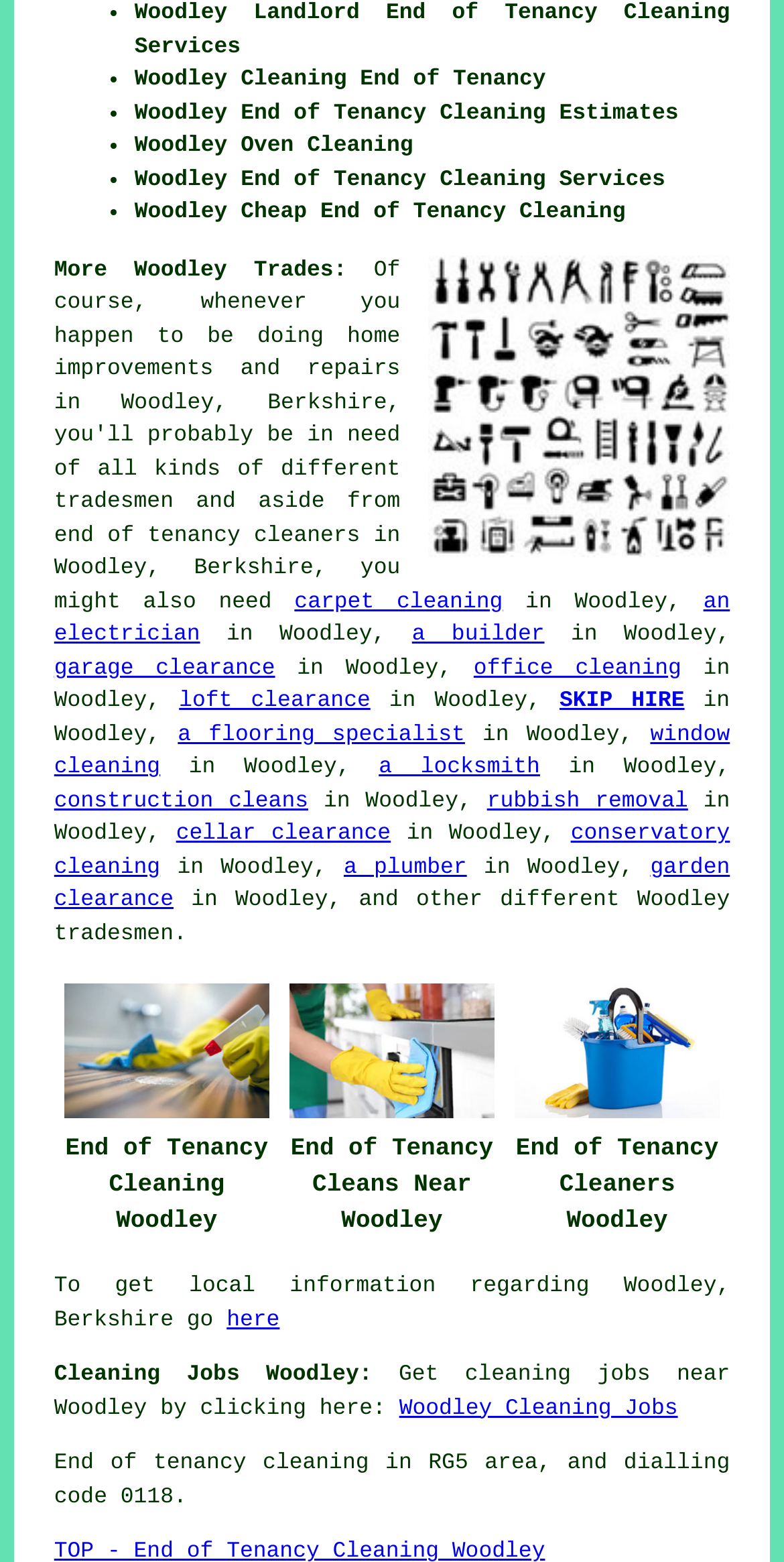Find the bounding box coordinates of the element to click in order to complete the given instruction: "Click on 'Woodley Cleaning Jobs'."

[0.509, 0.894, 0.865, 0.91]